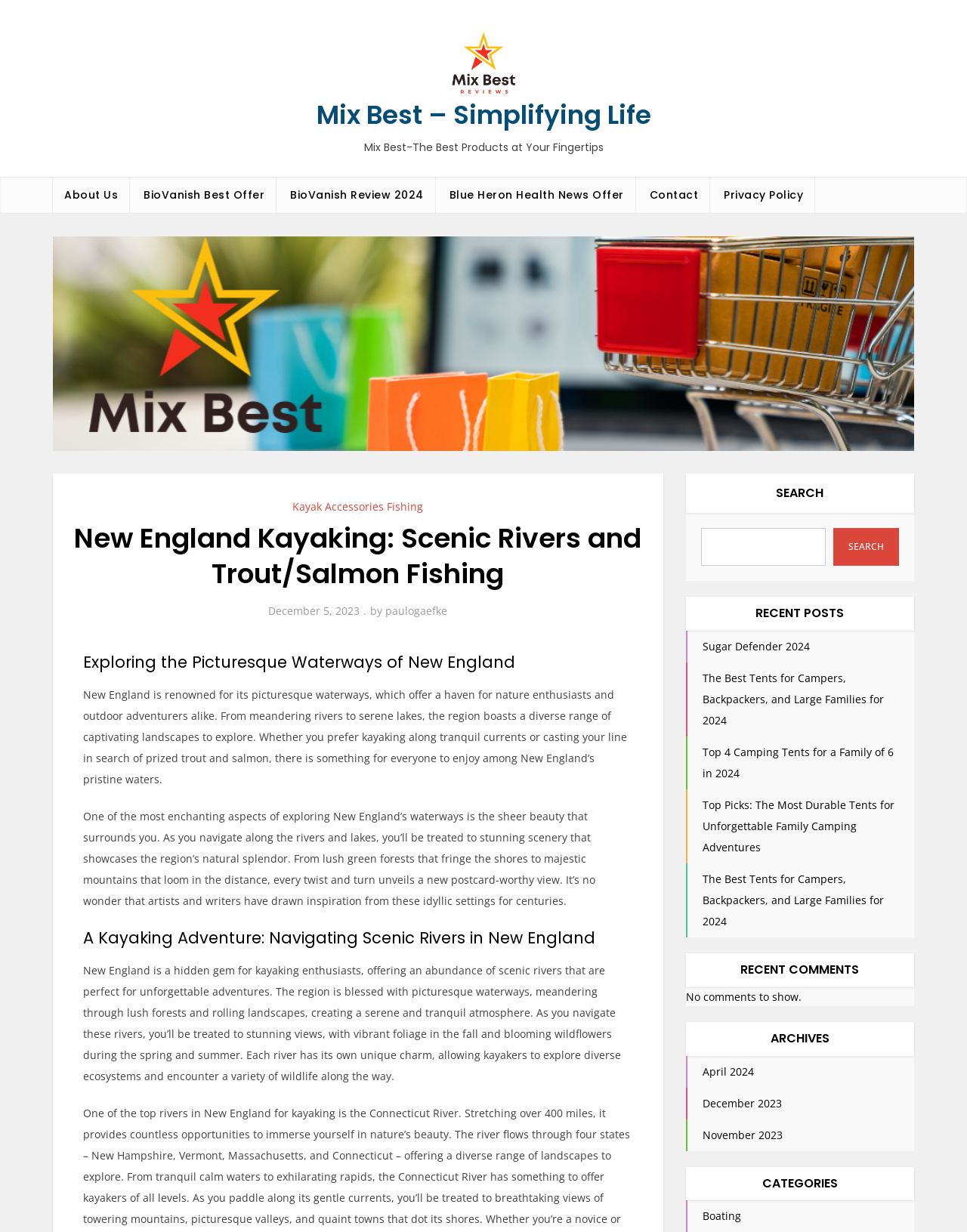Extract the bounding box coordinates for the UI element described by the text: "When Puppies Go Bad". The coordinates should be in the form of [left, top, right, bottom] with values between 0 and 1.

None